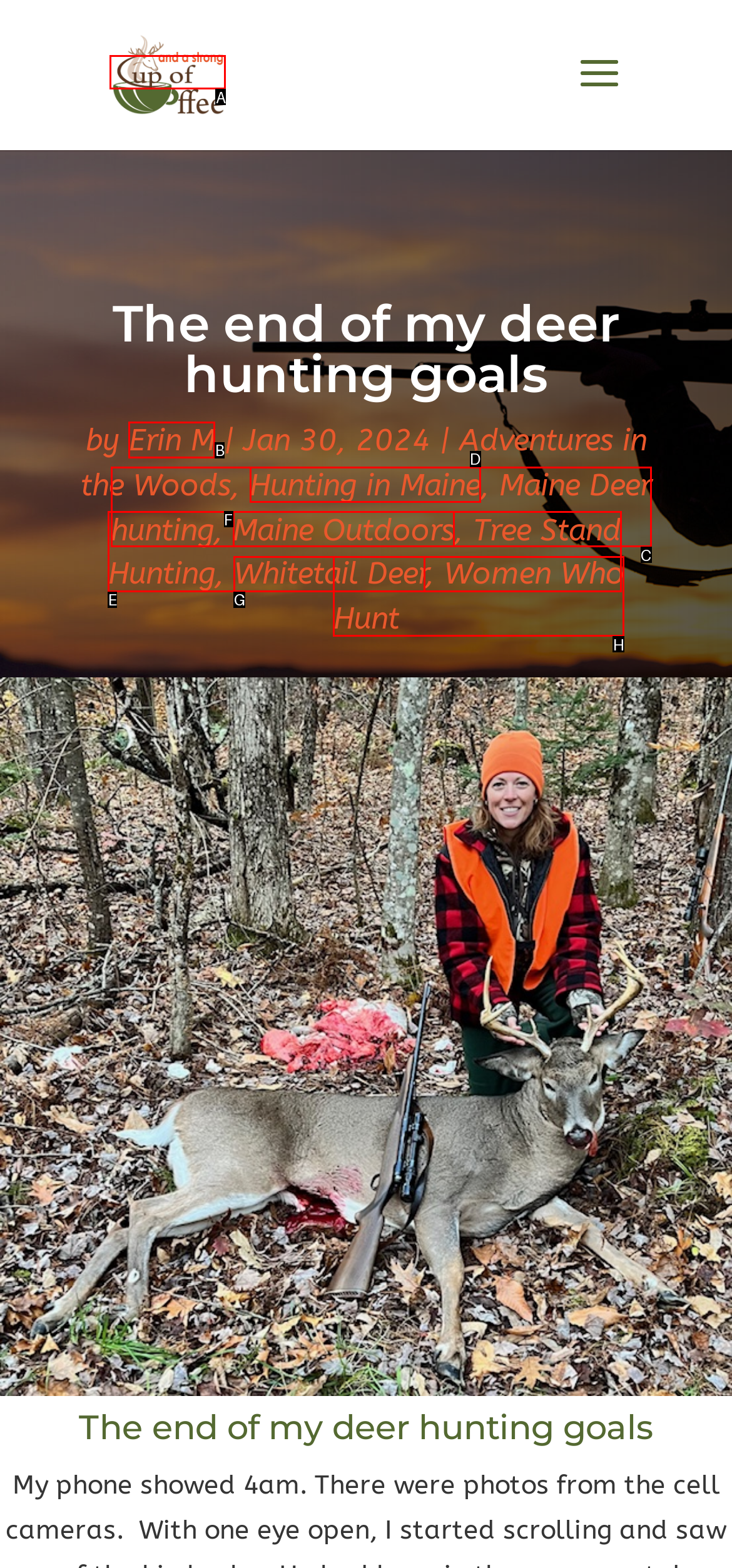Choose the correct UI element to click for this task: read the article by Erin M Answer using the letter from the given choices.

B